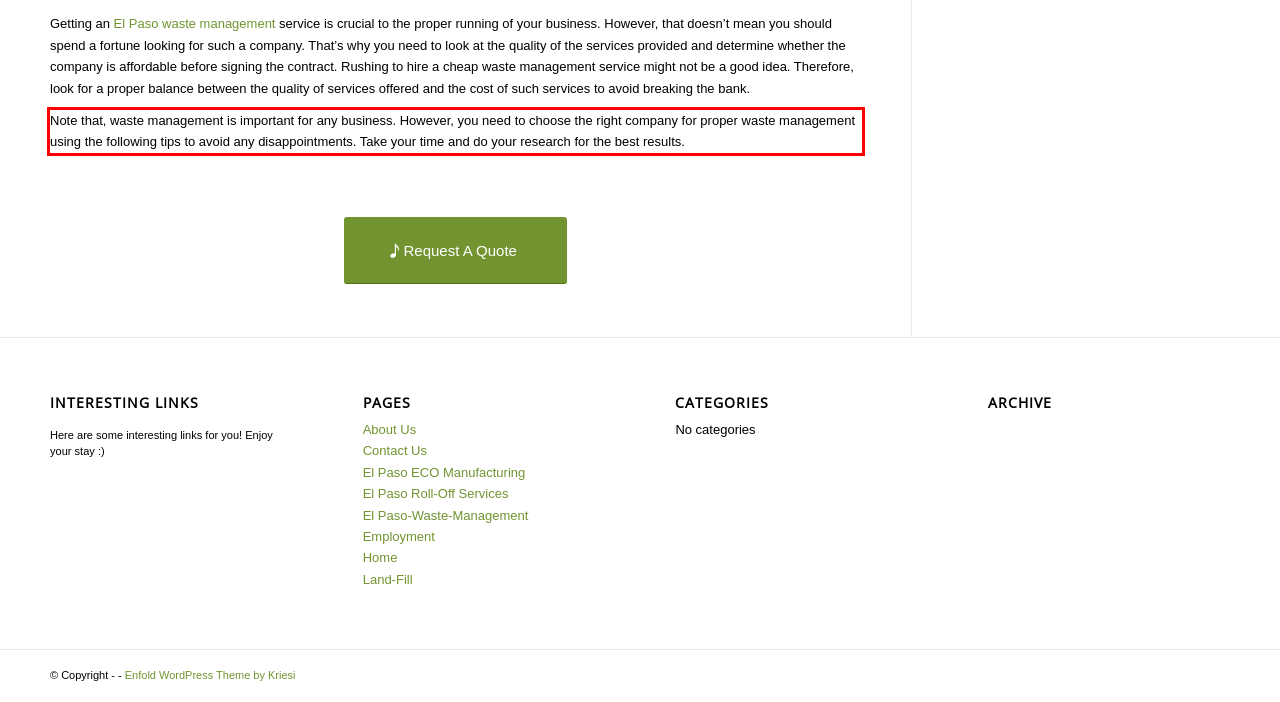Using the provided webpage screenshot, recognize the text content in the area marked by the red bounding box.

Note that, waste management is important for any business. However, you need to choose the right company for proper waste management using the following tips to avoid any disappointments. Take your time and do your research for the best results.